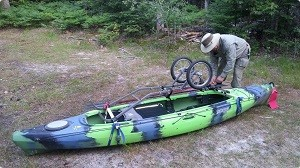Analyze the image and describe all the key elements you observe.

In this engaging scene, a man is seen preparing for a kayak adventure by adjusting a deer dolly cart that has been creatively adapted for transporting the kayak through a foot trail. The kayak, which features an eye-catching green and black camouflage design, is carefully placed on the ground in a natural setting surrounded by lush trees and underbrush. This image captures the ingenuity of the outdoorsman as he balances practicality and adventure, ensuring that his gear is securely fastened for their journey ahead. The trail appears to lead into a serene wilderness, highlighting the anticipation of a day spent exploring the great outdoors.